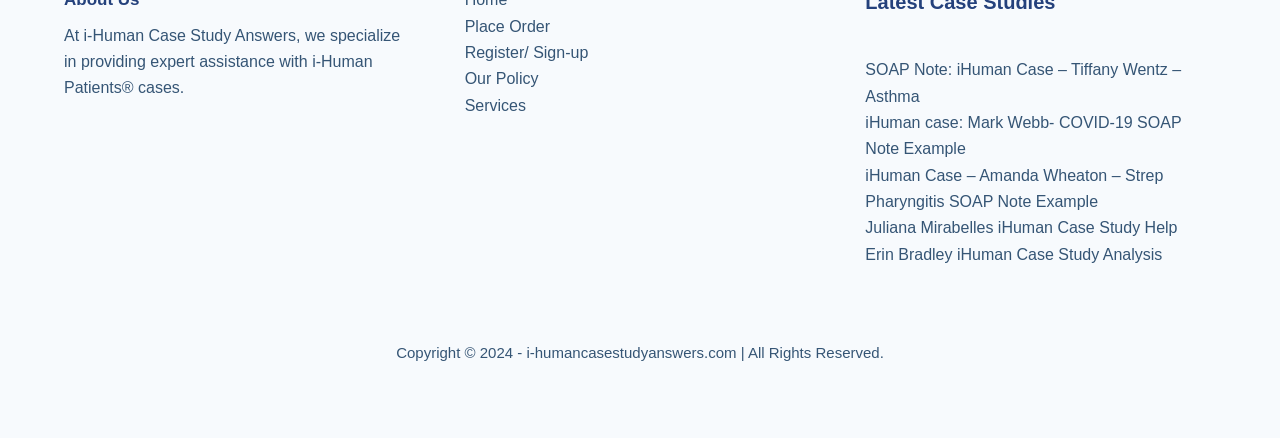Identify the bounding box for the described UI element. Provide the coordinates in (top-left x, top-left y, bottom-right x, bottom-right y) format with values ranging from 0 to 1: Services

[0.363, 0.221, 0.411, 0.26]